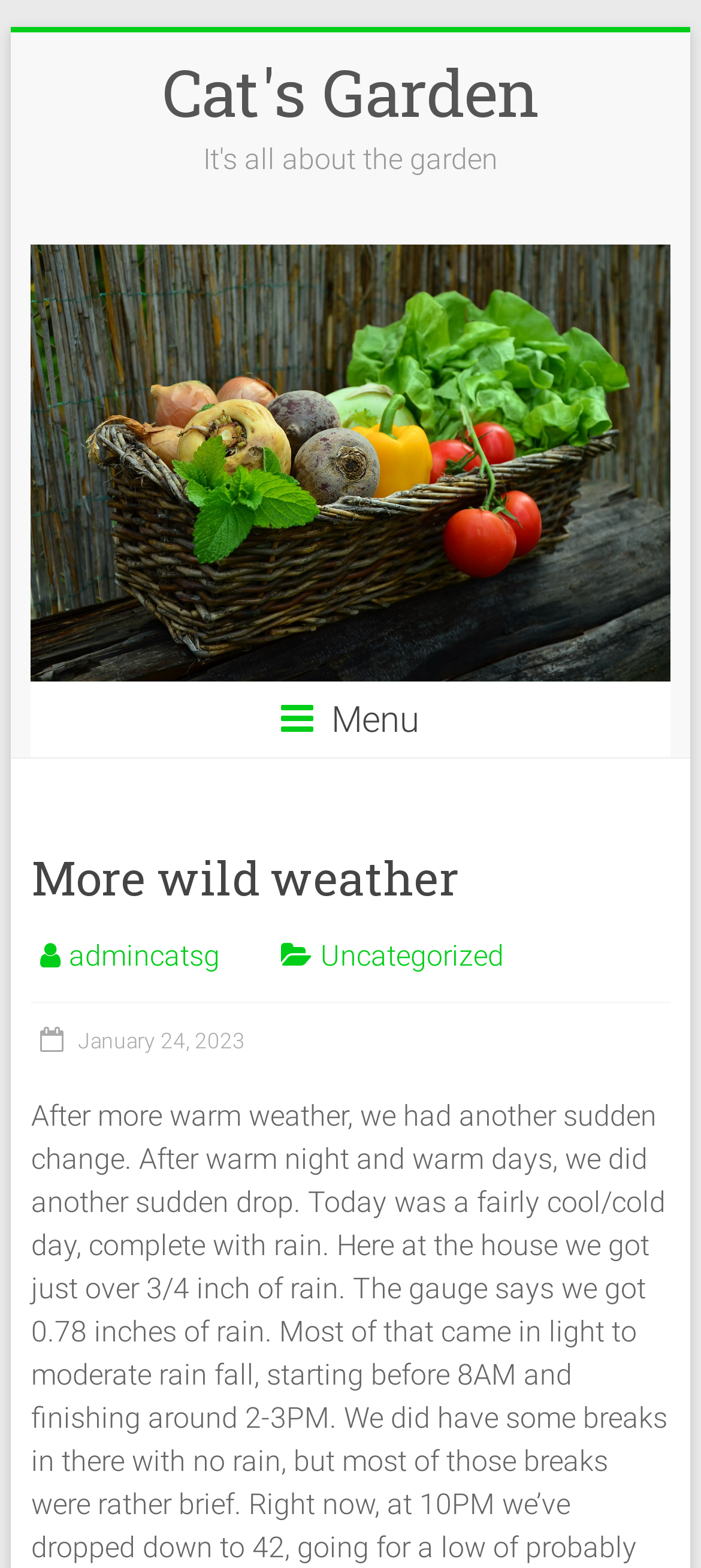Please provide a short answer using a single word or phrase for the question:
What is the name of the website?

Cat's Garden